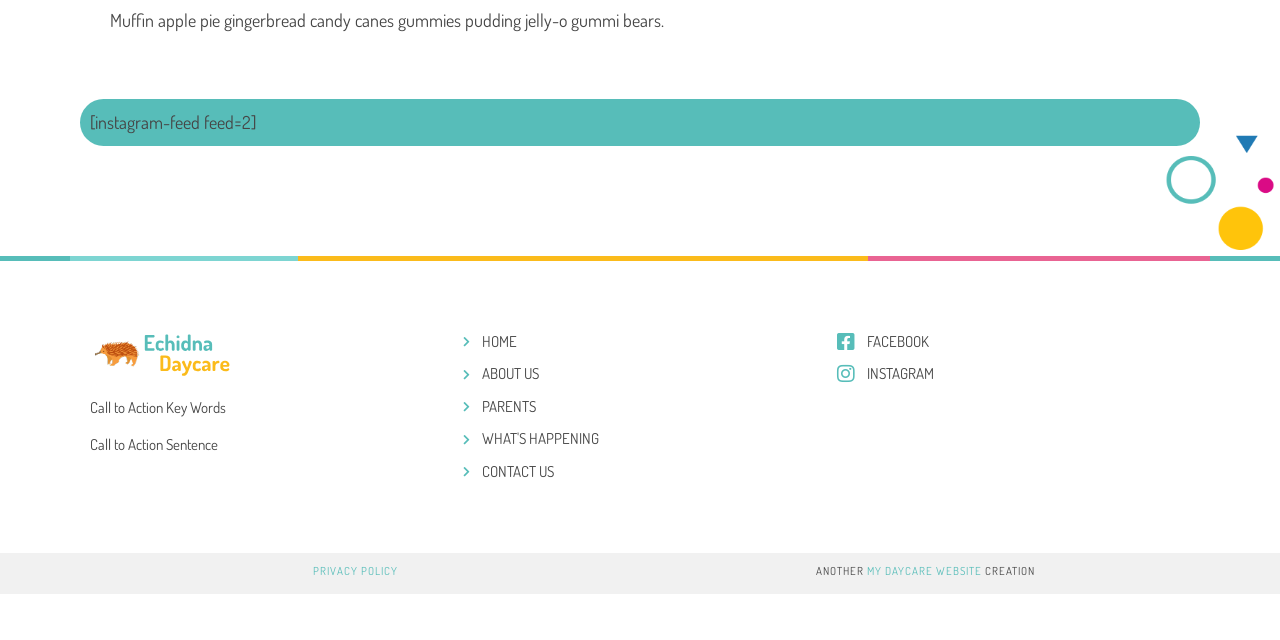Given the element description "What's Happening" in the screenshot, predict the bounding box coordinates of that UI element.

[0.362, 0.669, 0.638, 0.704]